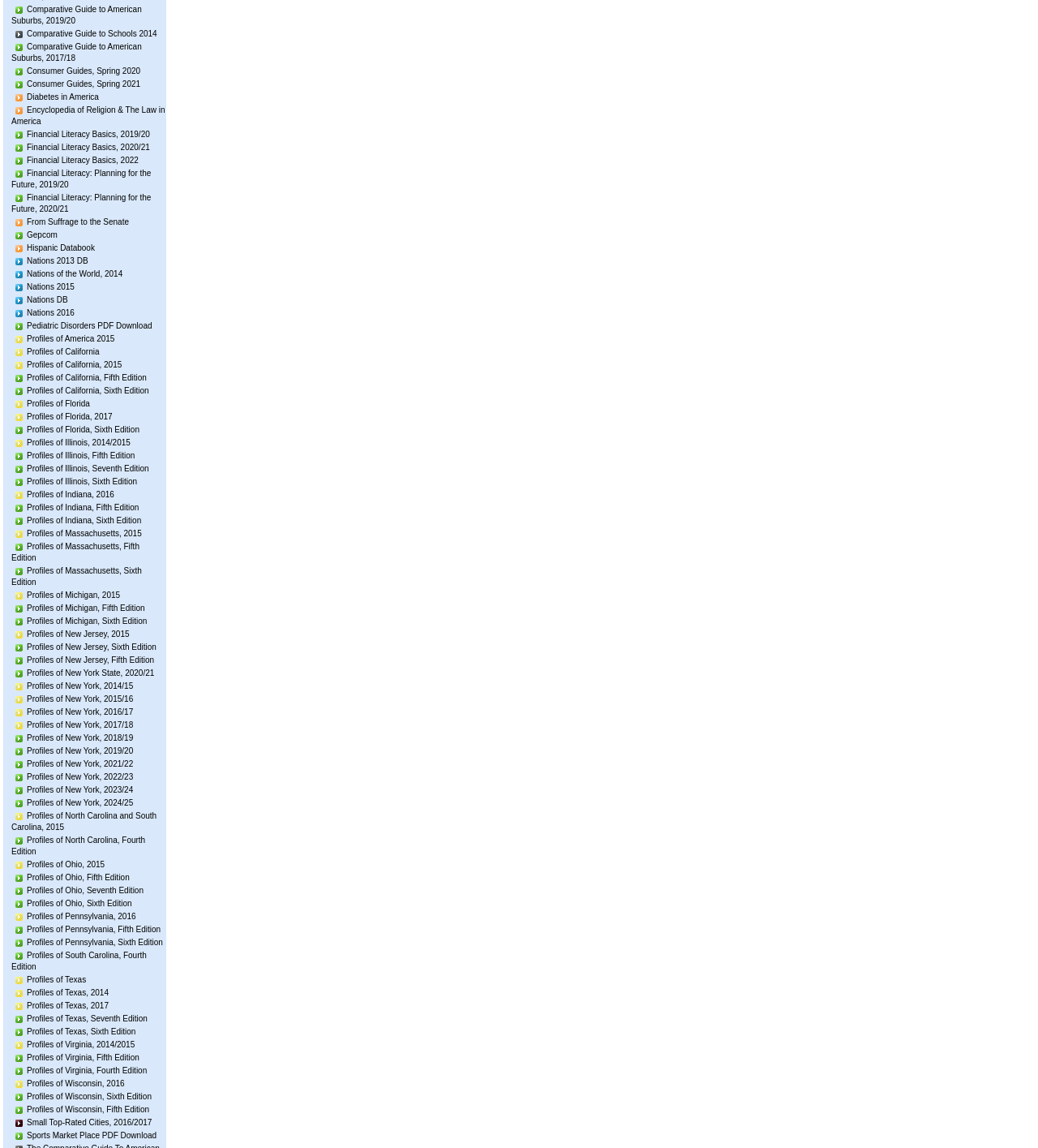What is the vertical position of the link 'Diabetes in America'?
Refer to the screenshot and respond with a concise word or phrase.

Above the link 'Encyclopedia of Religion & The Law in America'